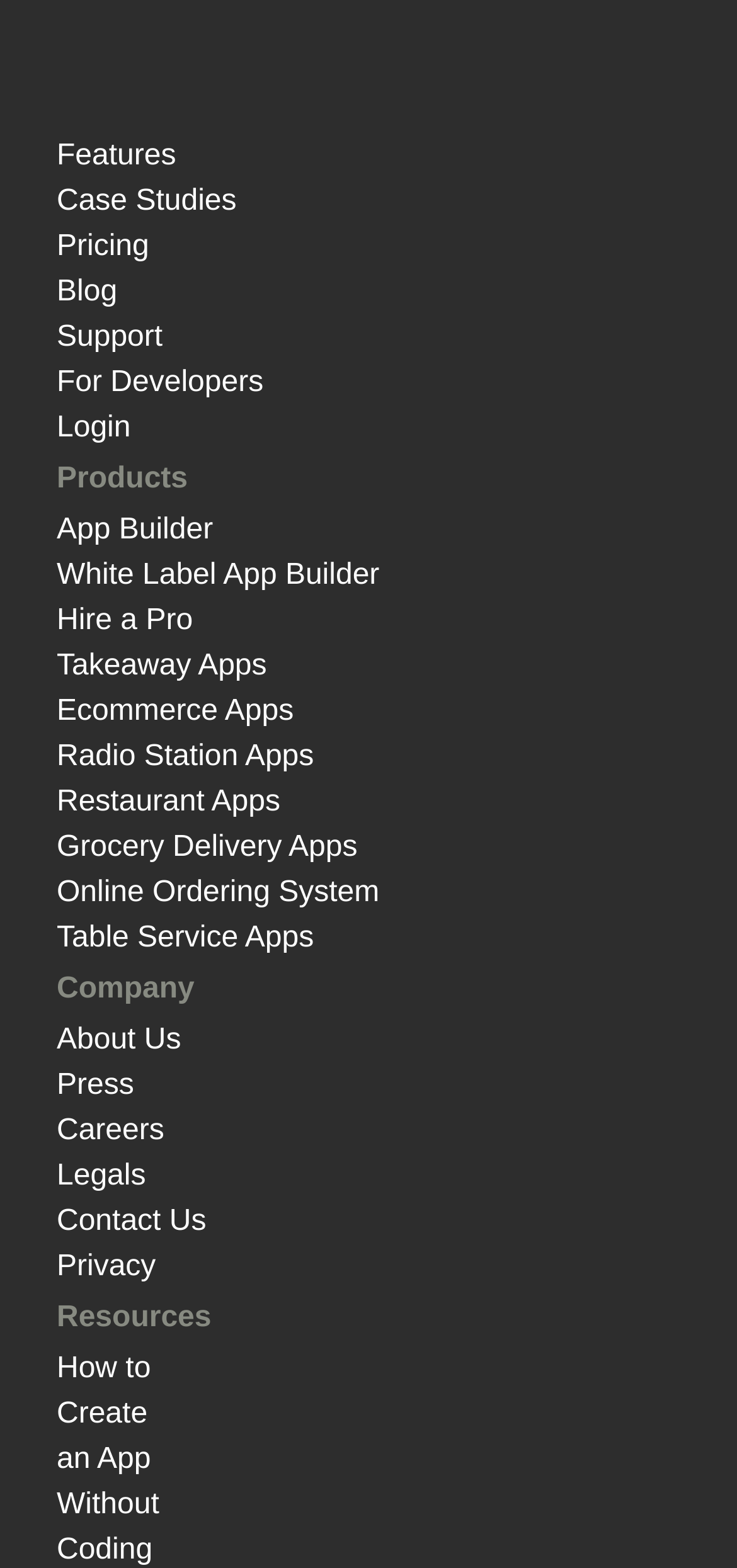Please give a short response to the question using one word or a phrase:
What are the main sections on the webpage?

Products, Company, Resources